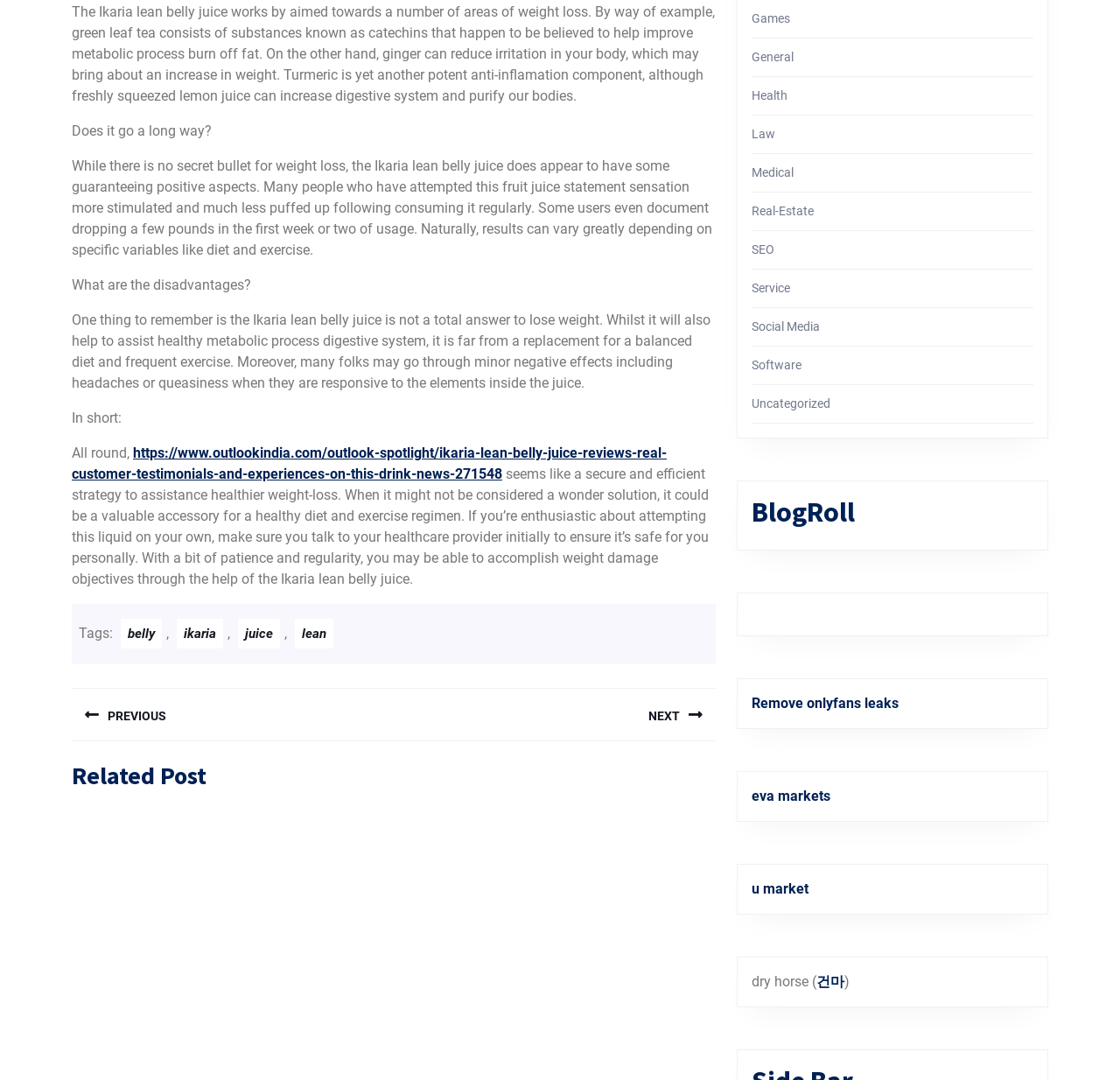From the screenshot, find the bounding box of the UI element matching this description: "Games". Supply the bounding box coordinates in the form [left, top, right, bottom], each a float between 0 and 1.

[0.671, 0.01, 0.705, 0.023]